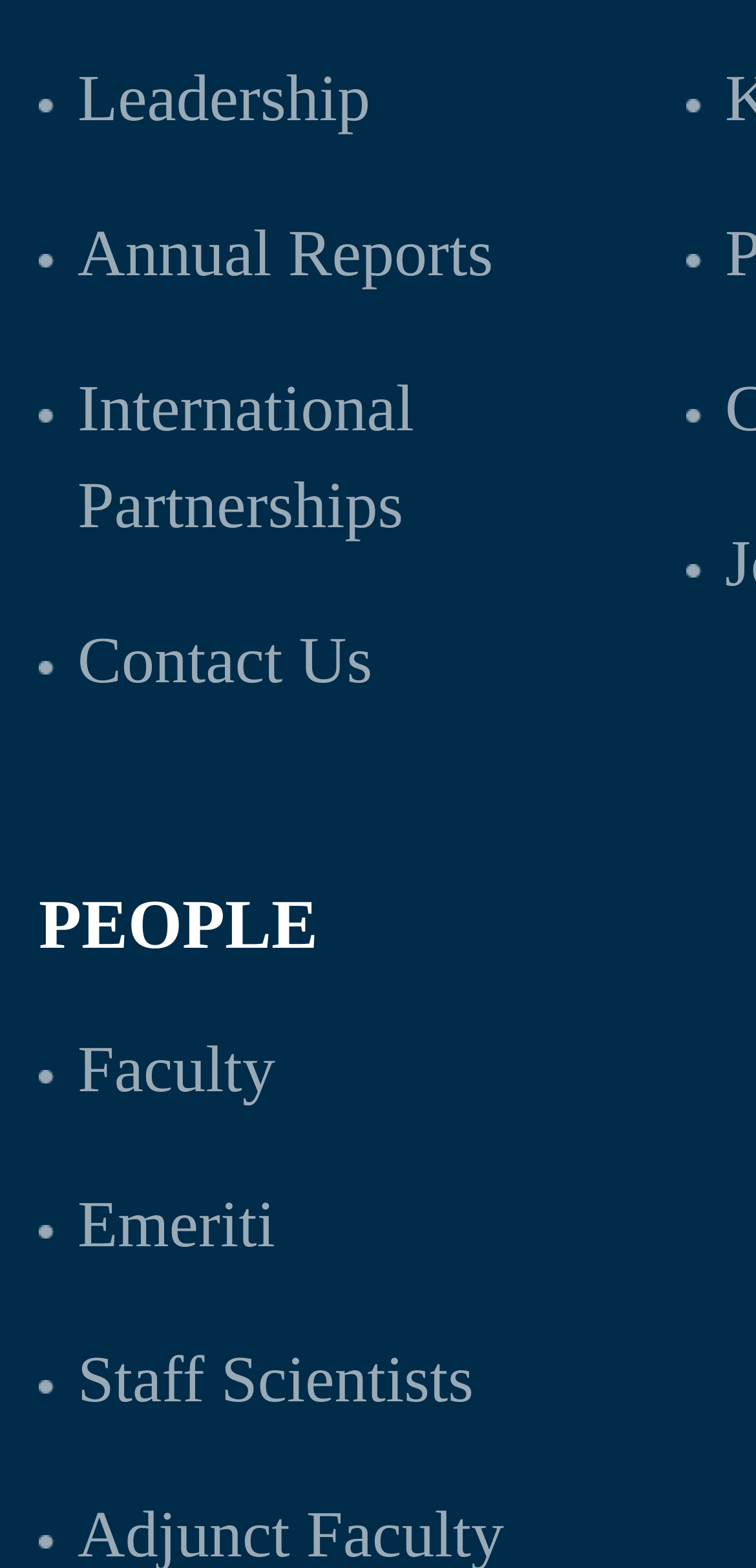Determine the bounding box coordinates of the area to click in order to meet this instruction: "View Leadership page".

[0.103, 0.041, 0.49, 0.086]